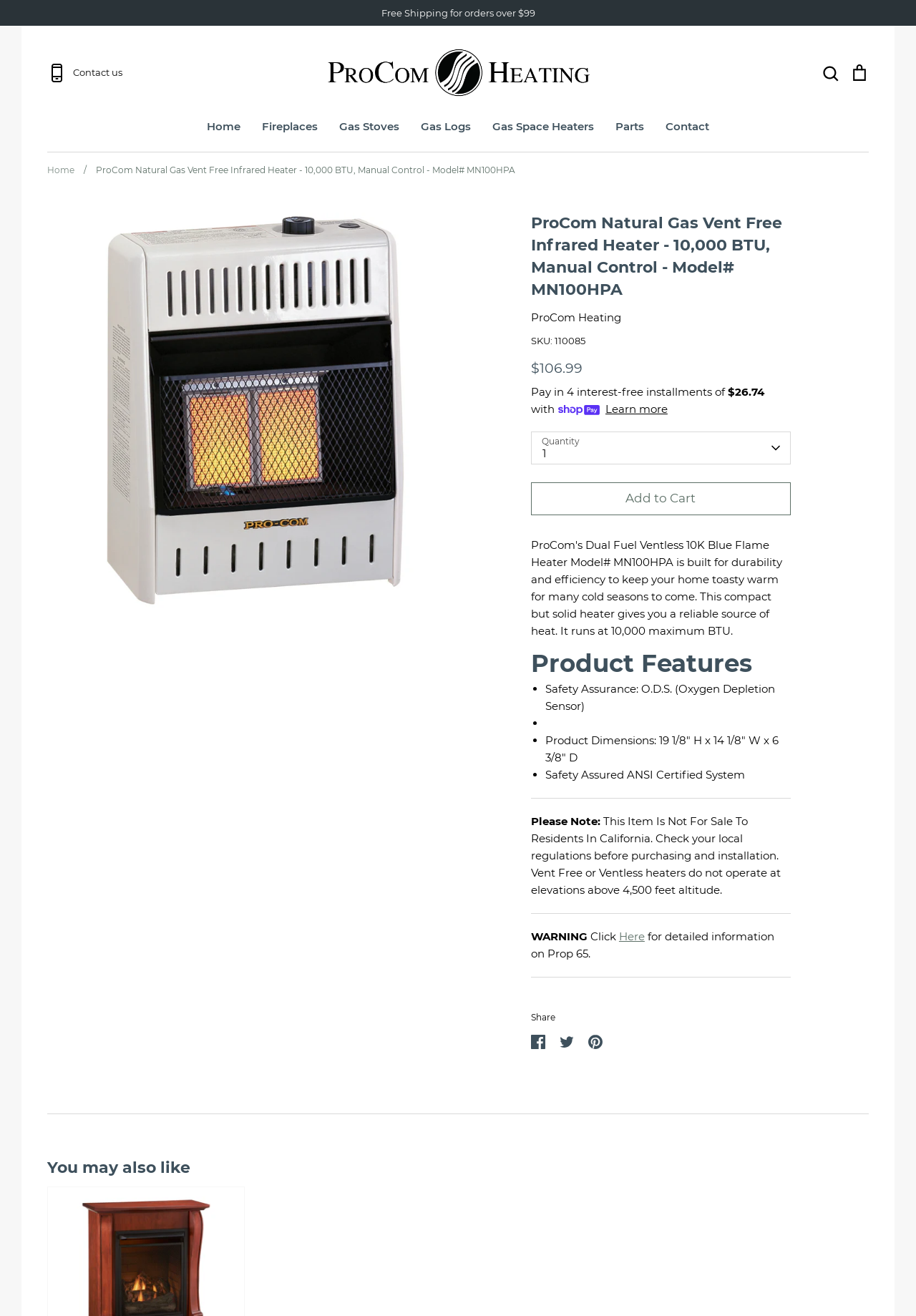Offer a detailed explanation of the webpage layout and contents.

This webpage is about a product, specifically a ProCom Natural Gas Vent Free Infrared Heater, Model# MN100HPA. At the top of the page, there is a navigation menu with links to "Home", "Fireplaces", "Gas Stoves", "Gas Logs", "Gas Space Heaters", and "Parts". Below the navigation menu, there is a search bar and a cart icon.

The product information is displayed prominently on the page, with a large image of the heater on the left and product details on the right. The product name, "ProCom Natural Gas Vent Free Infrared Heater - 10,000 BTU, Manual Control - Model# MN100HPA", is displayed in a heading, followed by the price, "$106.99", and a "Pay in 4 interest-free installments" option. There is also a "Quantity" dropdown menu and an "Add to Cart" button.

Below the product information, there is a section titled "Product Features", which lists several features of the heater, including safety assurances, product dimensions, and certifications. This section is separated from the rest of the page by a horizontal line.

Further down the page, there is a section with a warning message, stating that the item is not for sale to residents in California and providing additional information about vent-free heaters. This section is also separated from the rest of the page by a horizontal line.

At the bottom of the page, there is a section titled "You may also like", which suggests other products that the customer might be interested in. There are also social media sharing links, allowing customers to share the product on Facebook, Twitter, and Pinterest.